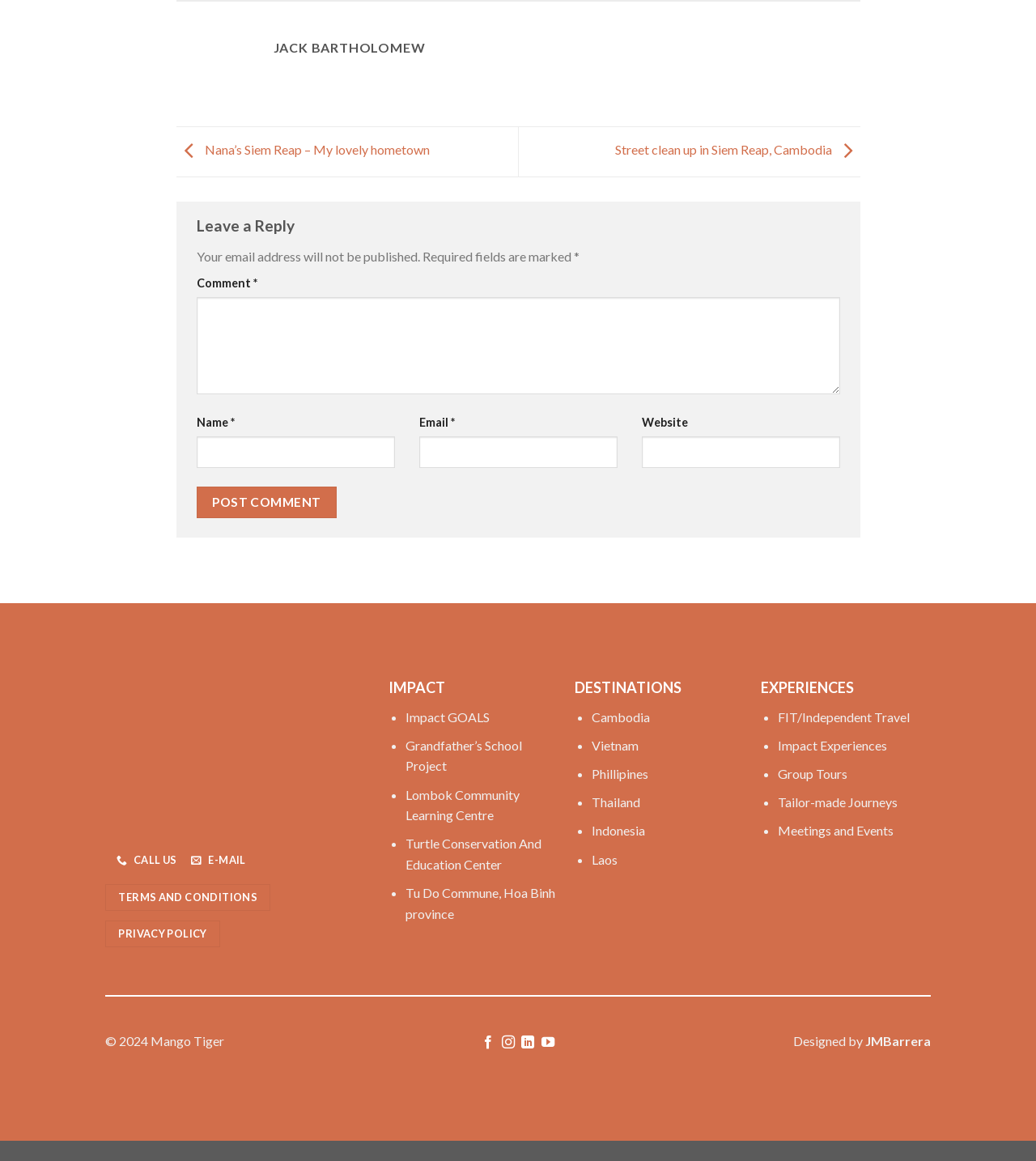Determine the bounding box of the UI component based on this description: "parent_node: Comment * name="comment"". The bounding box coordinates should be four float values between 0 and 1, i.e., [left, top, right, bottom].

[0.189, 0.256, 0.811, 0.339]